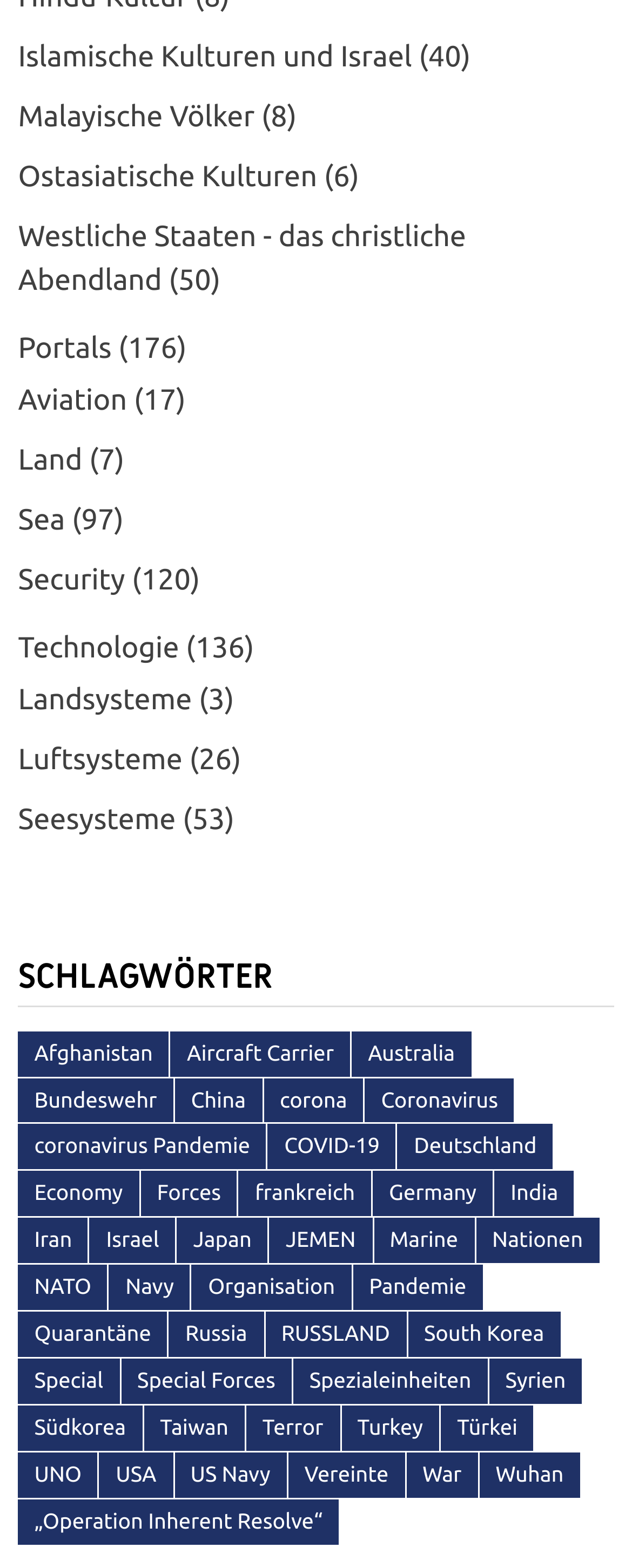Locate the bounding box coordinates of the element I should click to achieve the following instruction: "Click on 'SCHLAGWÖRTER'".

[0.029, 0.61, 0.971, 0.642]